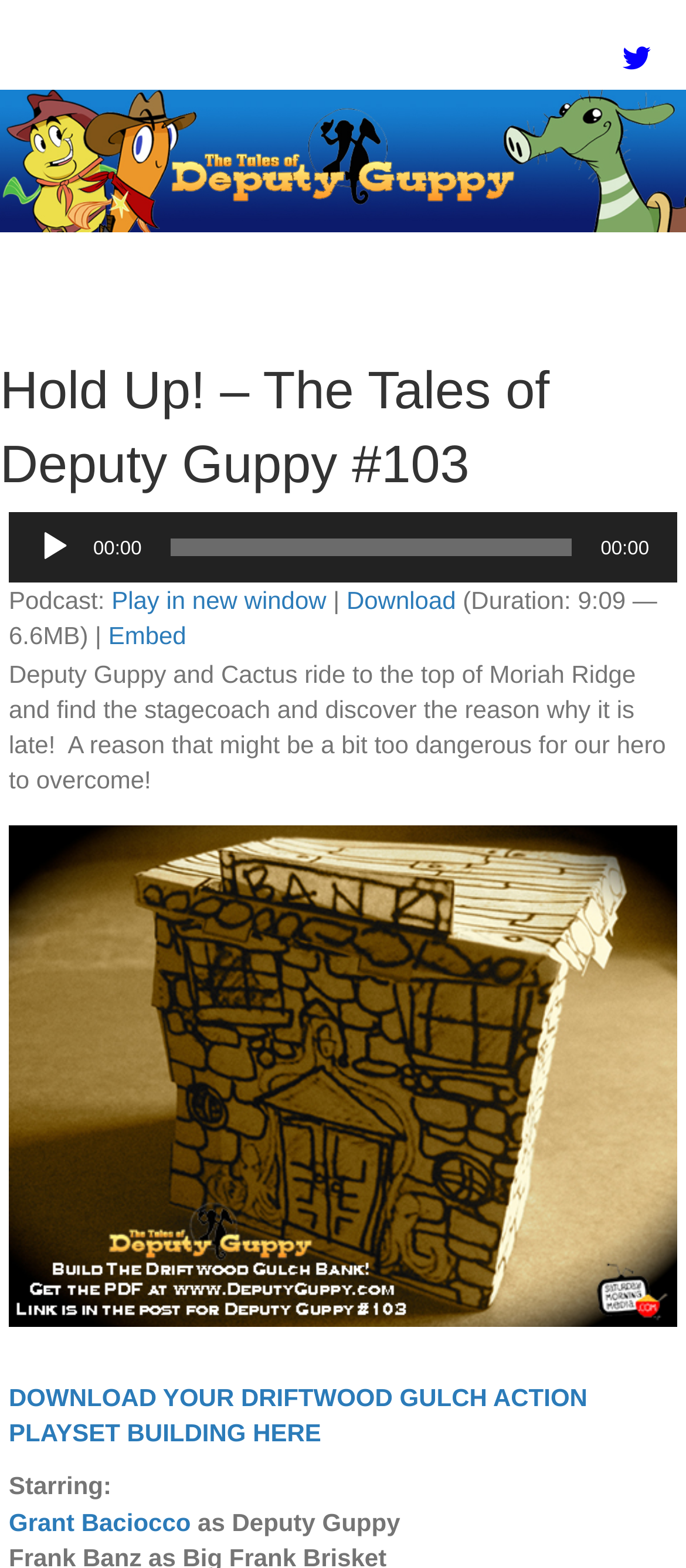Determine the coordinates of the bounding box for the clickable area needed to execute this instruction: "Download the Driftwood Gulch action playset".

[0.013, 0.882, 0.856, 0.923]